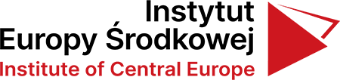What is the language of the top text in the logo?
From the screenshot, provide a brief answer in one word or phrase.

Polish